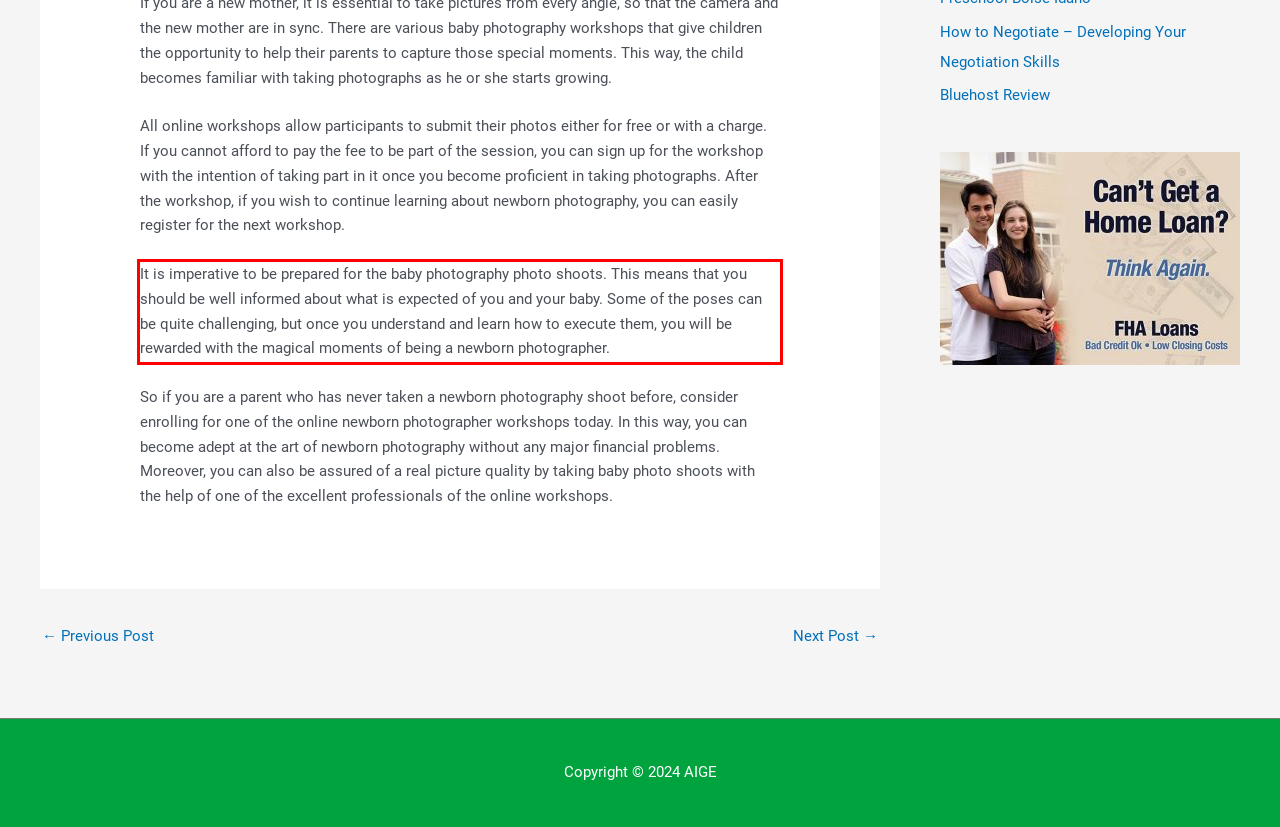Given a screenshot of a webpage containing a red bounding box, perform OCR on the text within this red bounding box and provide the text content.

It is imperative to be prepared for the baby photography photo shoots. This means that you should be well informed about what is expected of you and your baby. Some of the poses can be quite challenging, but once you understand and learn how to execute them, you will be rewarded with the magical moments of being a newborn photographer.